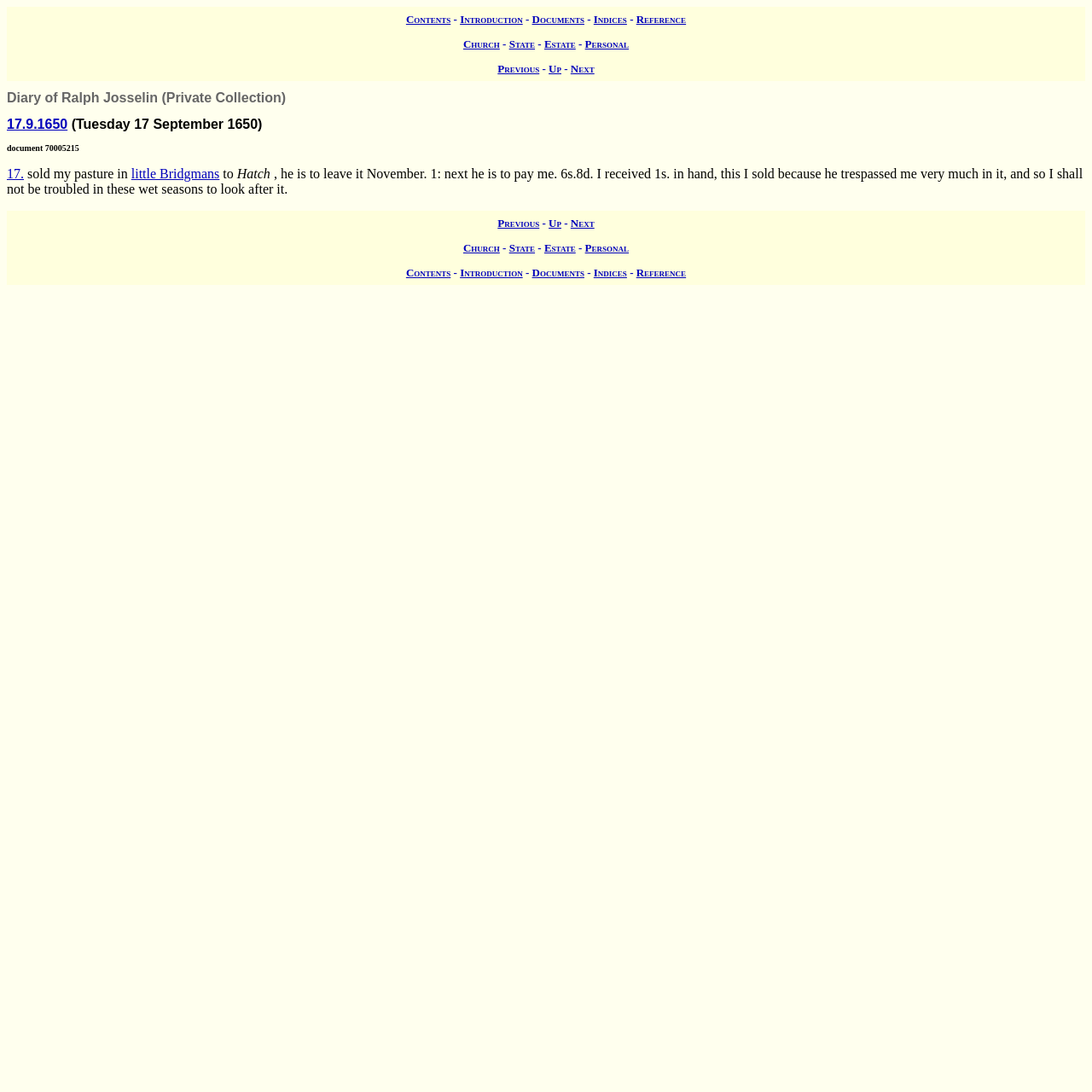What is the name of the person who bought the pasture?
Based on the image, respond with a single word or phrase.

Hatch